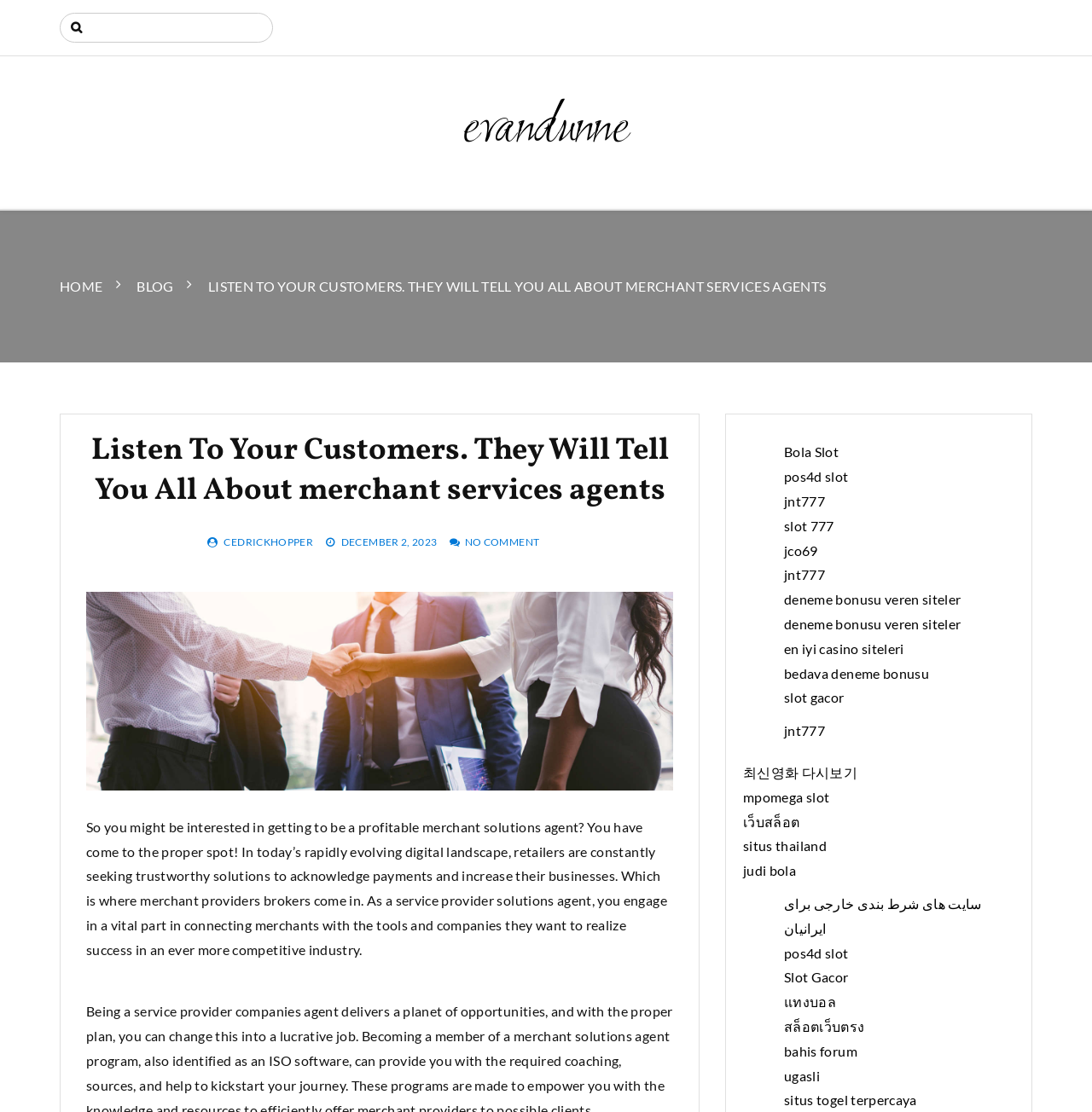Provide a thorough description of this webpage.

This webpage appears to be a blog post about merchant services agents. At the top, there is a search bar and a heading with the title "evandunne". Below the heading, there is a navigation menu with links to "HOME" and "BLOG". 

The main content of the page is a blog post with a title "LISTEN TO YOUR CUSTOMERS. THEY WILL TELL YOU ALL ABOUT MERCHANT SERVICES AGENTS". The post discusses the role of merchant solutions agents in connecting retailers with payment solutions and tools to succeed in a competitive industry.

To the right of the blog post title, there are links to the author "CEDRICKHOPPER" and the date "DECEMBER 2, 2023". Below the blog post, there is a figure, likely an image, and a block of text that summarizes the content of the post.

The page also features a list of links to various online gambling and casino websites, including "Bola Slot", "pos4d slot", "jnt777", and others. These links are arranged in a list format and take up a significant portion of the page.